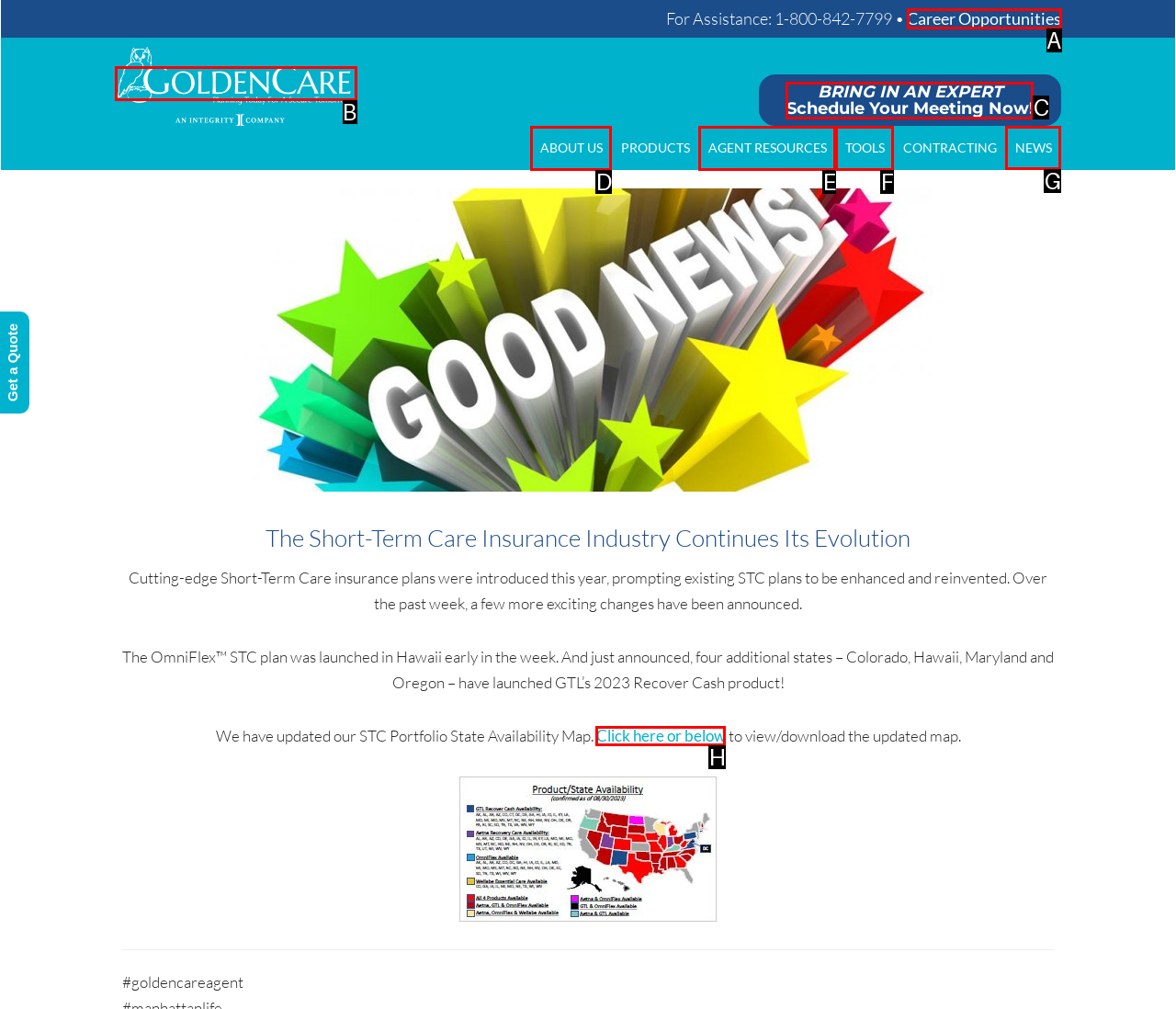To complete the task: Read the latest news, select the appropriate UI element to click. Respond with the letter of the correct option from the given choices.

G